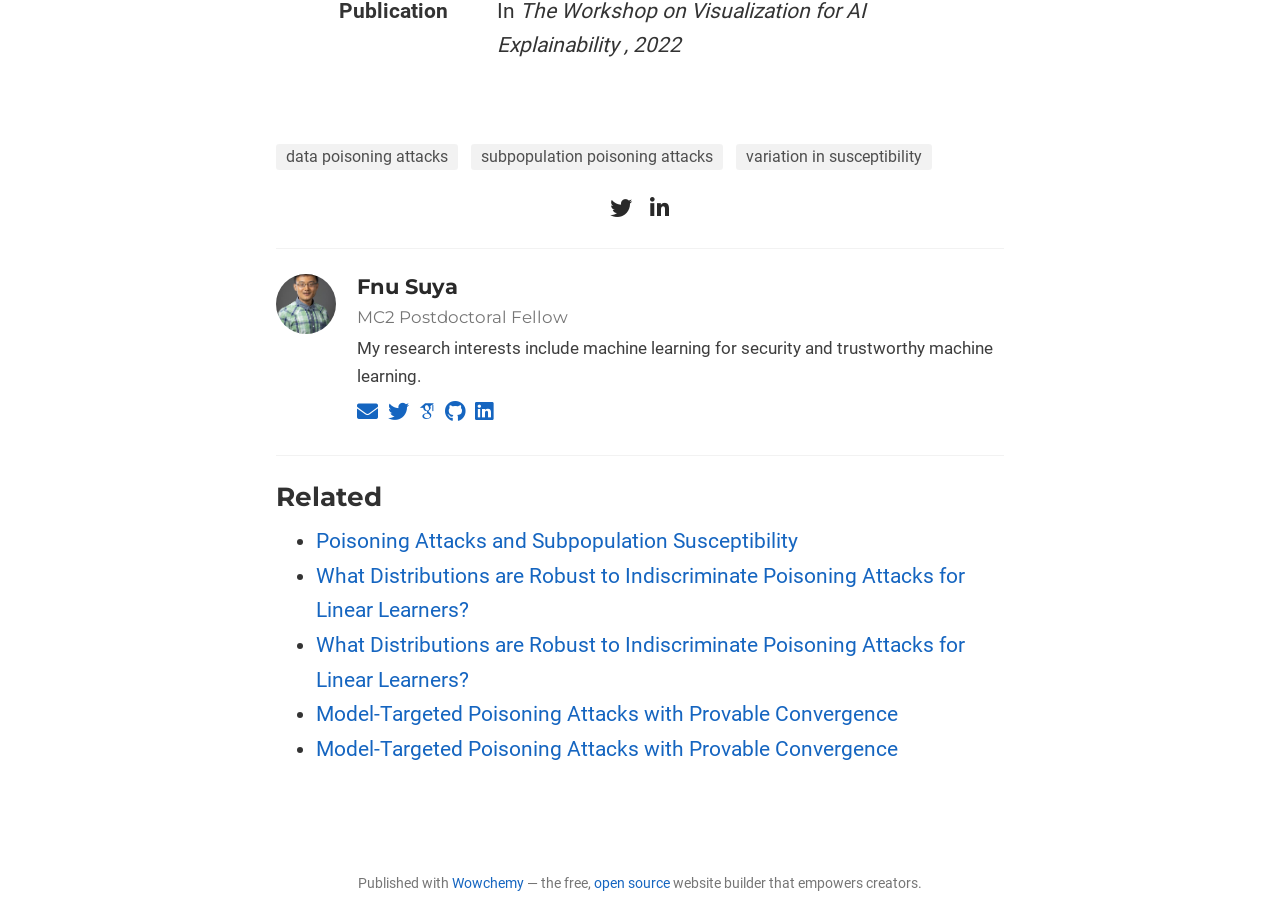What is Fnu Suya's position?
Please use the image to provide a one-word or short phrase answer.

MC2 Postdoctoral Fellow